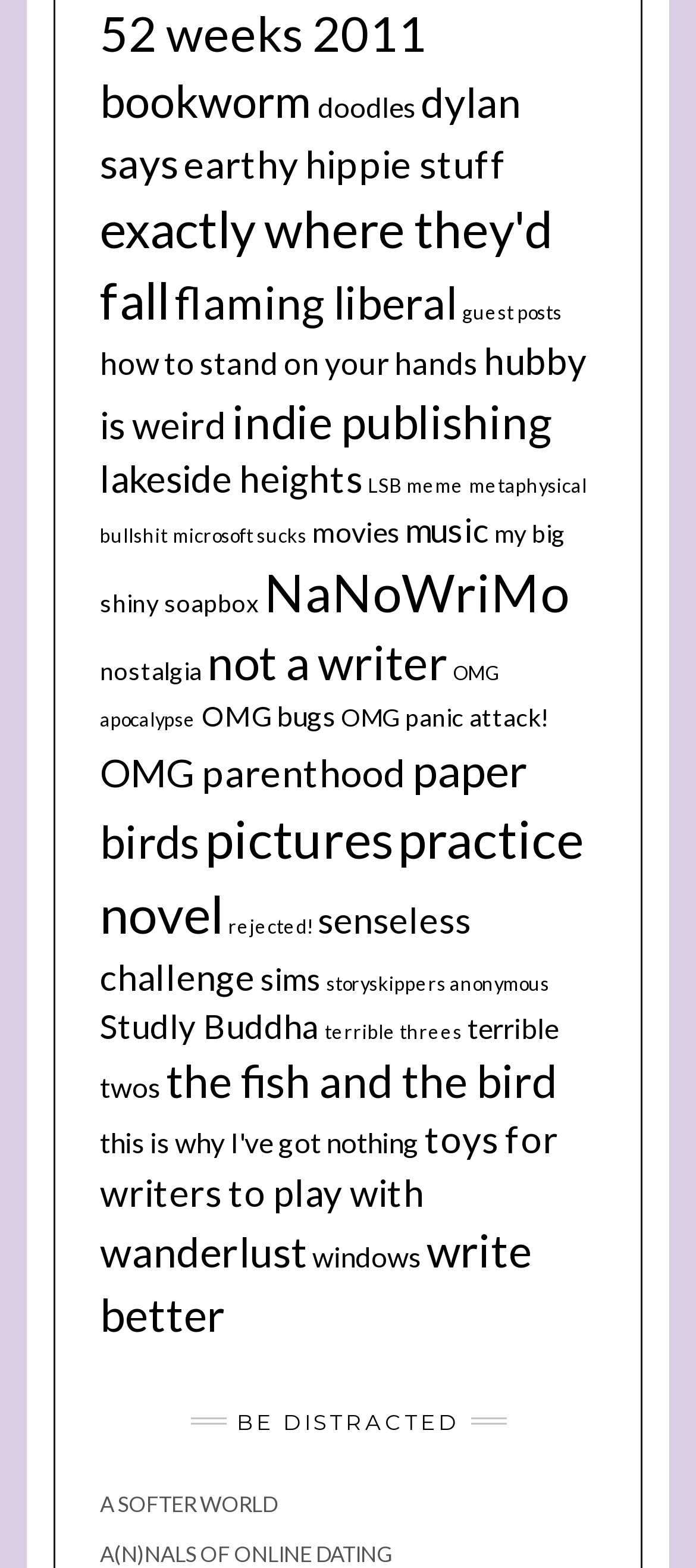Using the provided element description: "OMG bugs", determine the bounding box coordinates of the corresponding UI element in the screenshot.

[0.29, 0.446, 0.482, 0.467]